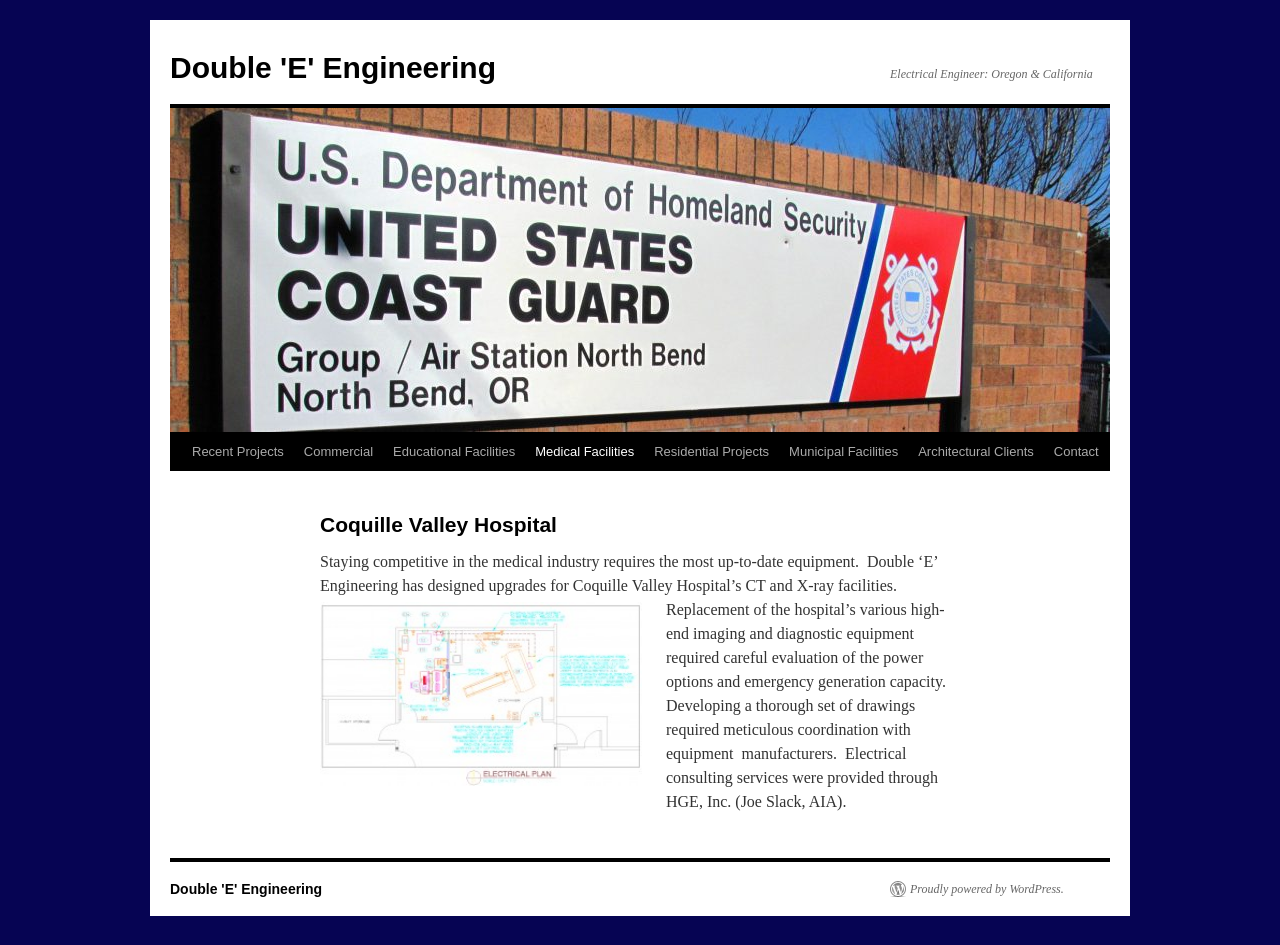Select the bounding box coordinates of the element I need to click to carry out the following instruction: "Visit the Contact page".

[0.815, 0.458, 0.866, 0.498]